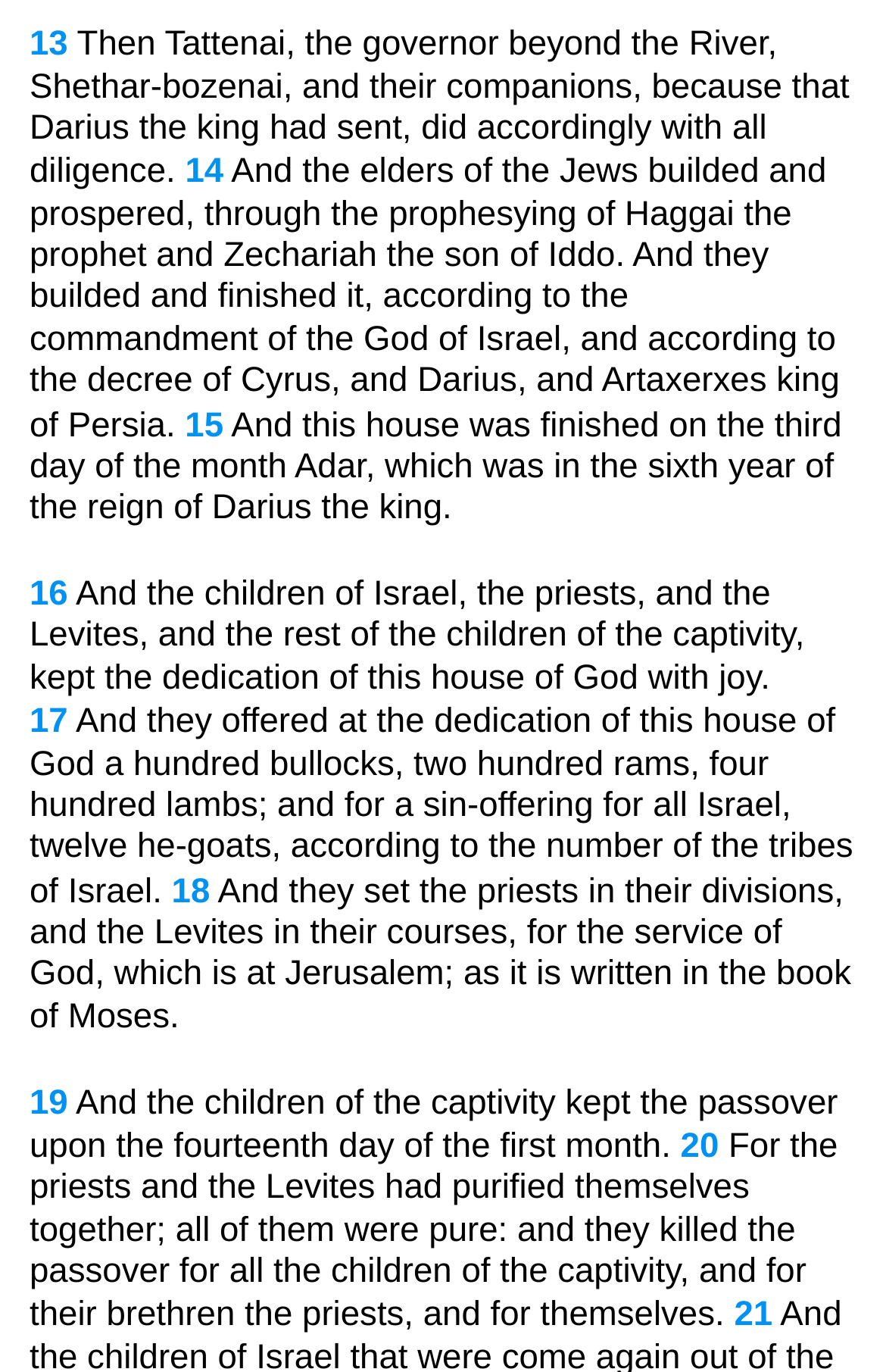Please provide a comprehensive answer to the question below using the information from the image: How many bullocks were offered at the dedication of the house of God?

The text states 'And they offered at the dedication of this house of God a hundred bullocks, two hundred rams, four hundred lambs;', so the answer is a hundred.